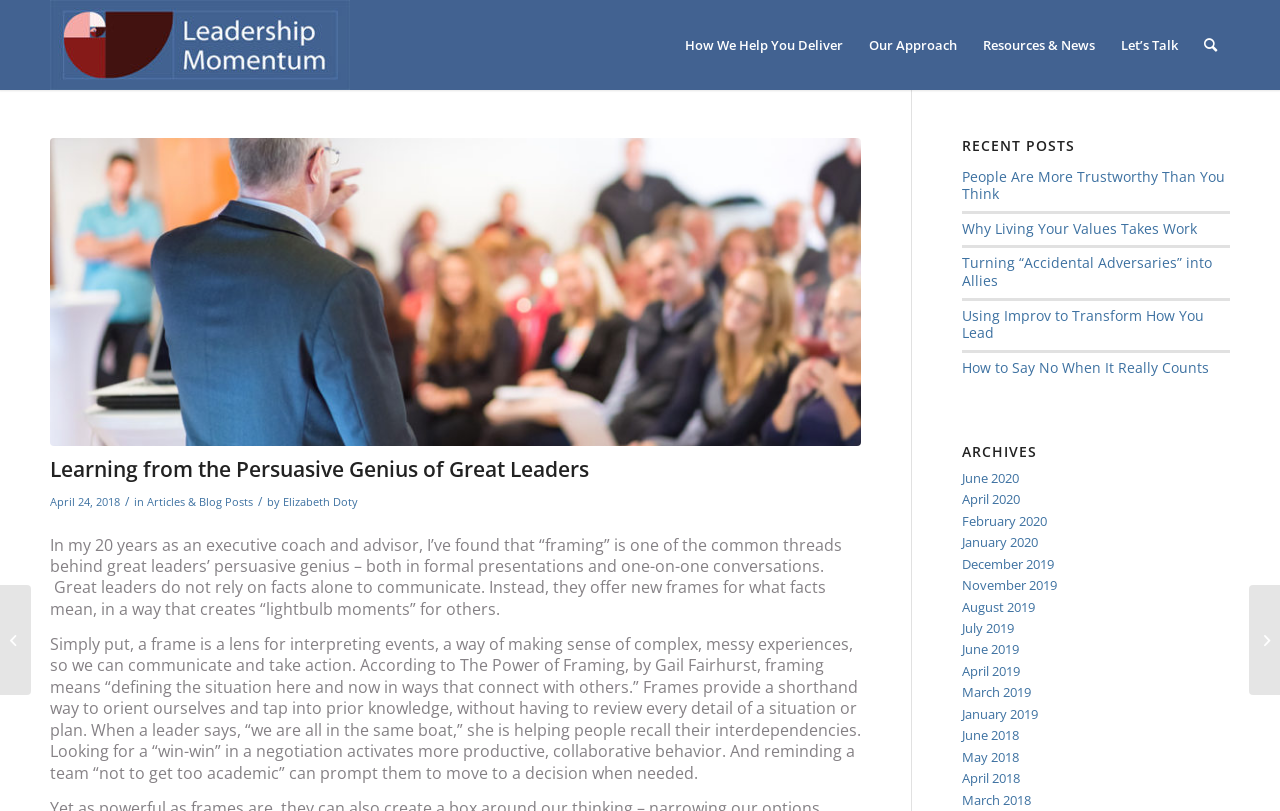Please give a succinct answer using a single word or phrase:
How many recent posts are listed?

5